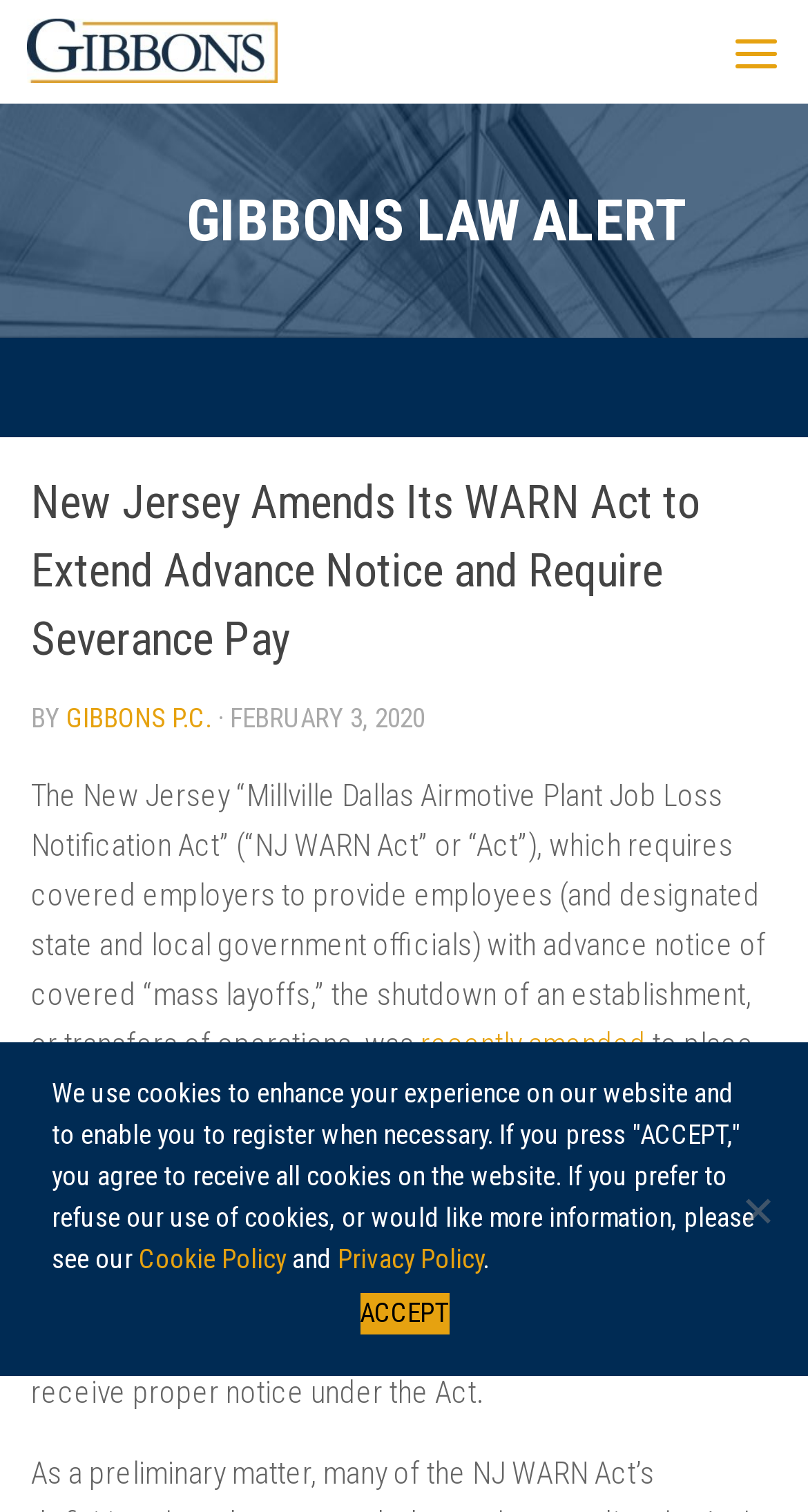Specify the bounding box coordinates of the element's region that should be clicked to achieve the following instruction: "Click the 'recently amended' link". The bounding box coordinates consist of four float numbers between 0 and 1, in the format [left, top, right, bottom].

[0.521, 0.678, 0.8, 0.703]